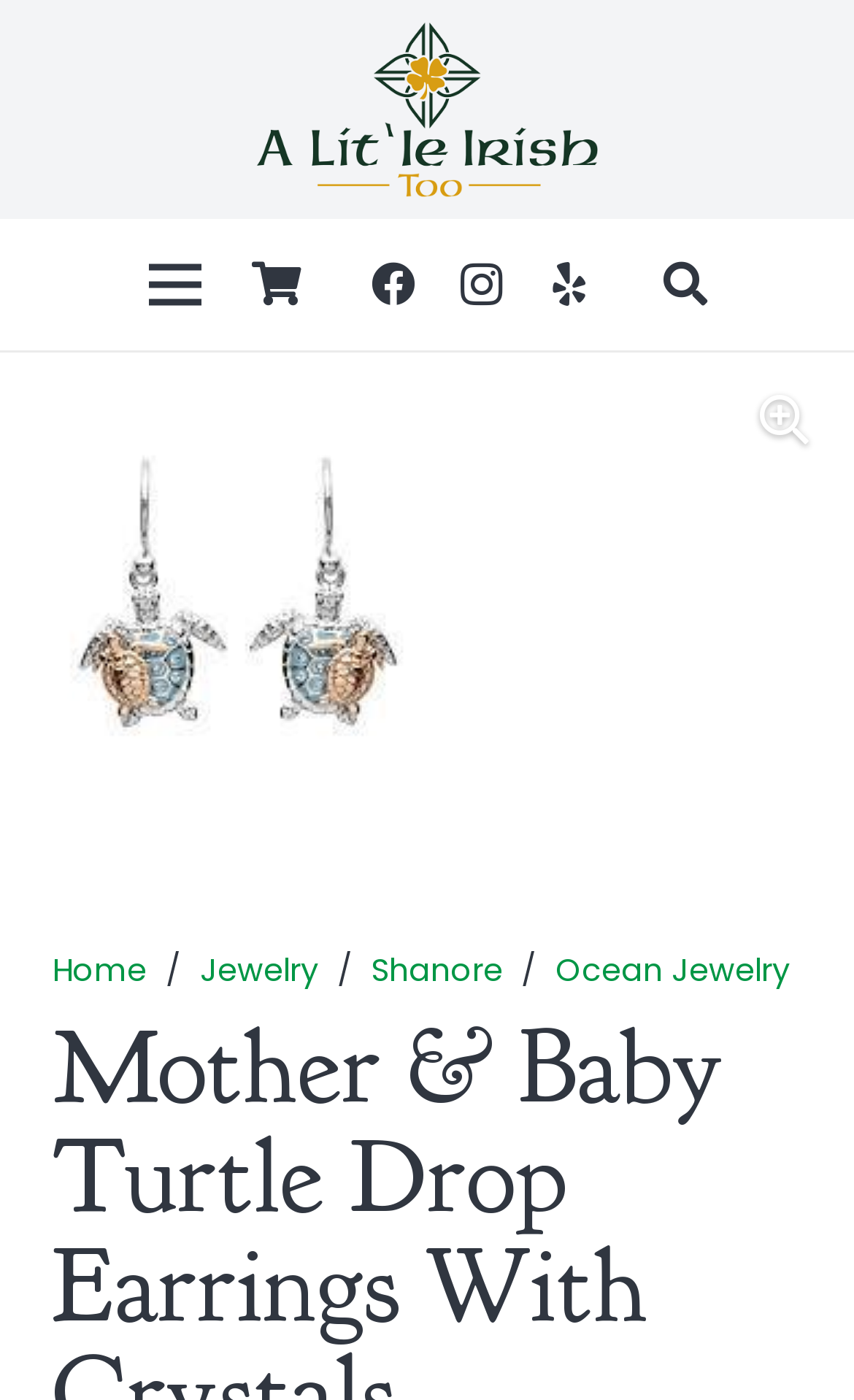Can you provide the bounding box coordinates for the element that should be clicked to implement the instruction: "Go to Facebook page"?

[0.41, 0.172, 0.512, 0.235]